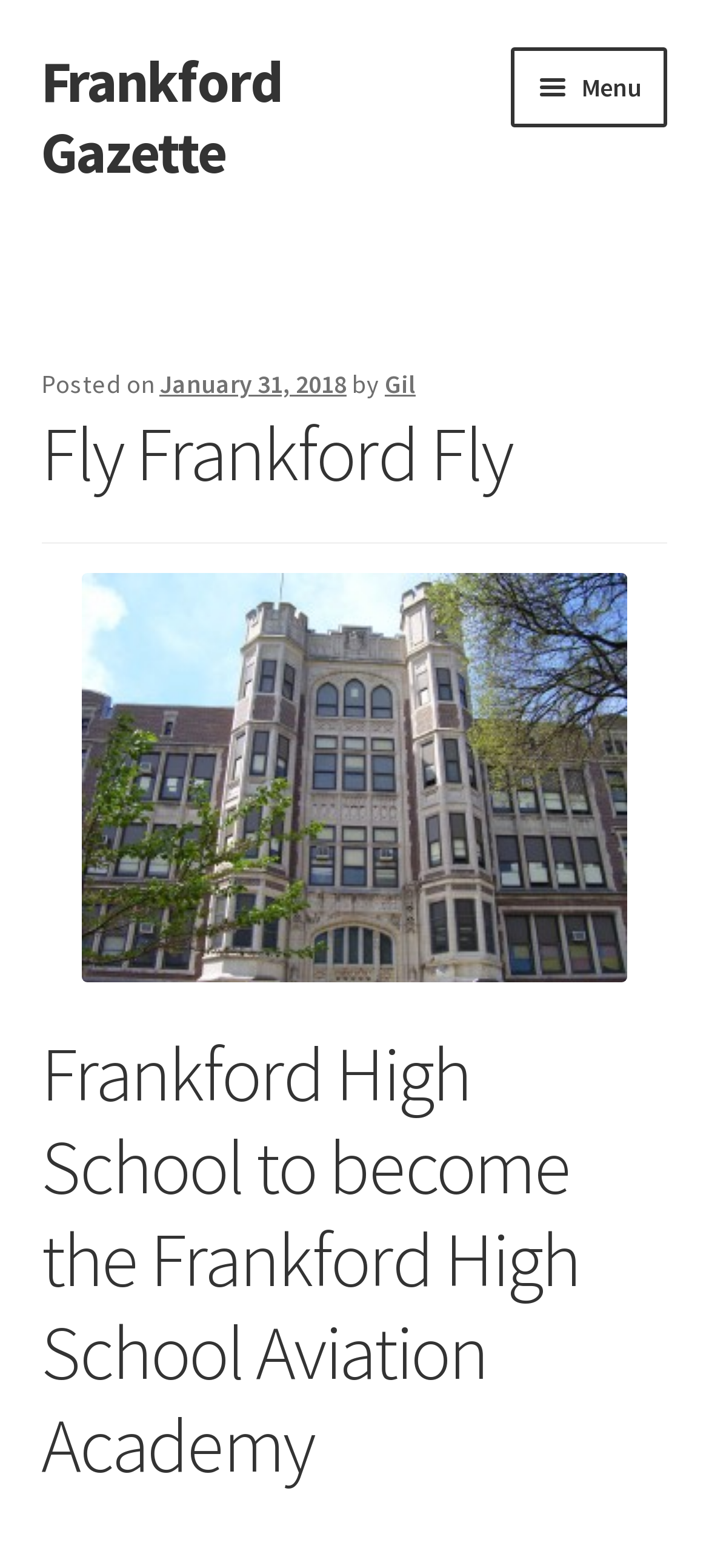Identify and provide the bounding box coordinates of the UI element described: "About Us". The coordinates should be formatted as [left, top, right, bottom], with each number being a float between 0 and 1.

[0.058, 0.183, 0.942, 0.245]